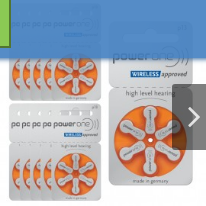Offer a detailed explanation of what is depicted in the image.

The image showcases a packaging of **PowerOne 13 Mercury Free Hearing Aid Batteries**, specifically the variant with **10 wafers**. The design prominently features a circular battery holder with an orange background, designed for high-level hearing technologies, emphasizing its **wireless approval**. The package highlights that it is **made in Germany**, underlining a commitment to quality and reliability. The PowerOne brand is portrayed to cater to modern hearing aids, ensuring that users can enjoy enhanced auditory experiences. The display is likely intended for online product listings, as indicated by the surrounding navigation elements, including options for viewing additional products in the same category.